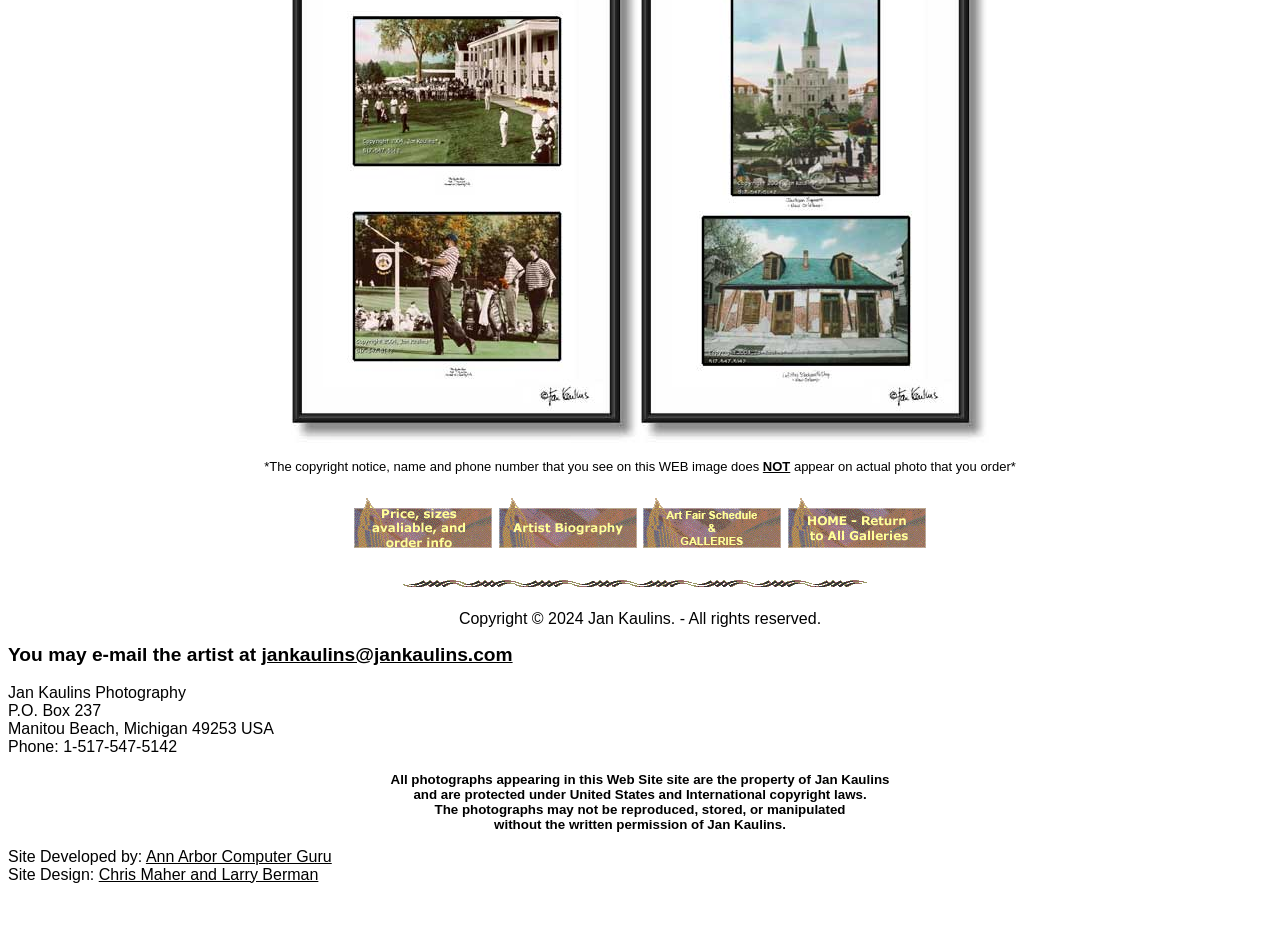What is the copyright year of the website?
Provide a well-explained and detailed answer to the question.

The copyright year of the website is mentioned at the bottom of the webpage as 'Copyright © 2024 Jan Kaulins. - All rights reserved'.